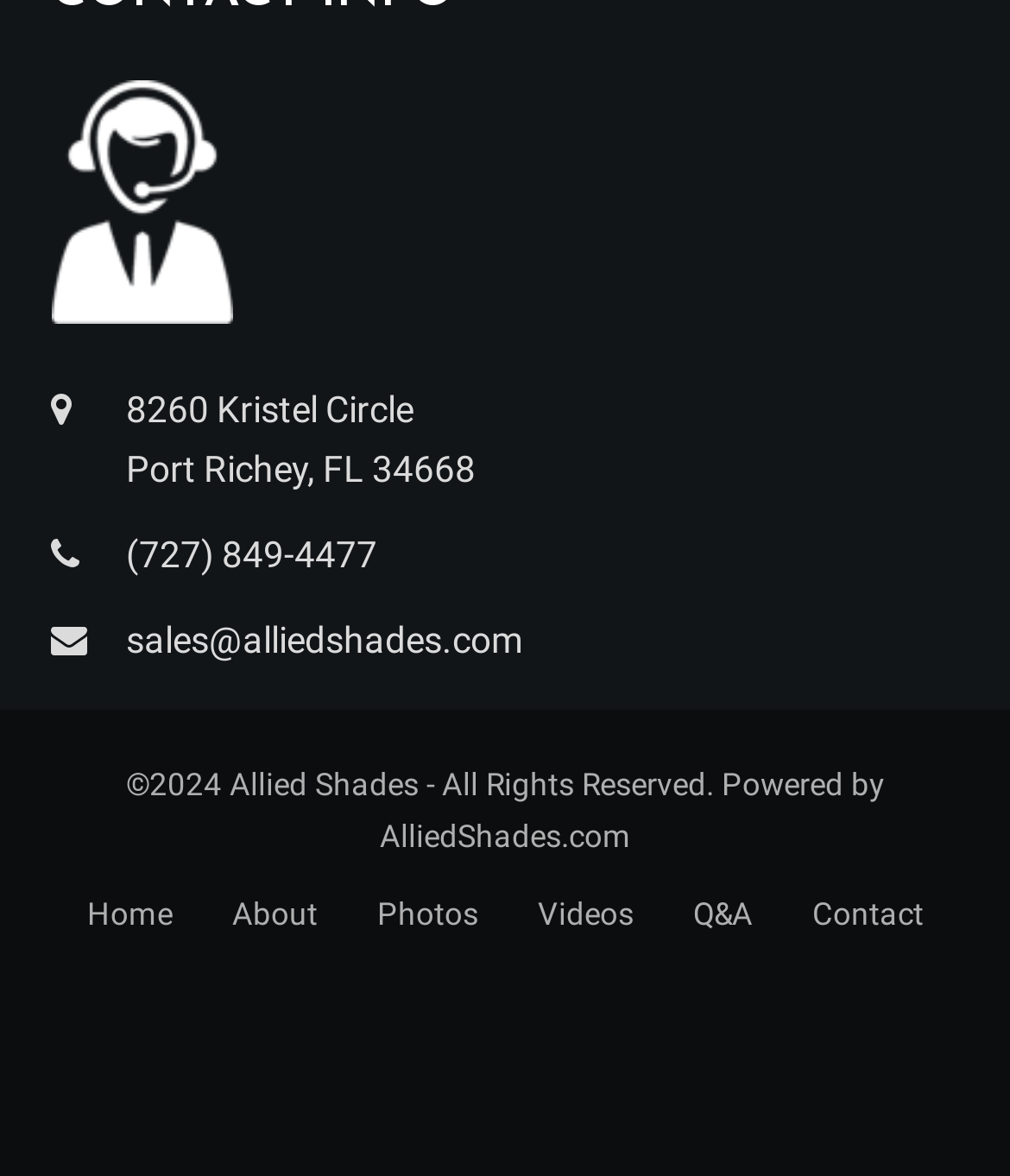Kindly determine the bounding box coordinates of the area that needs to be clicked to fulfill this instruction: "send an email to sales".

[0.124, 0.527, 0.517, 0.562]